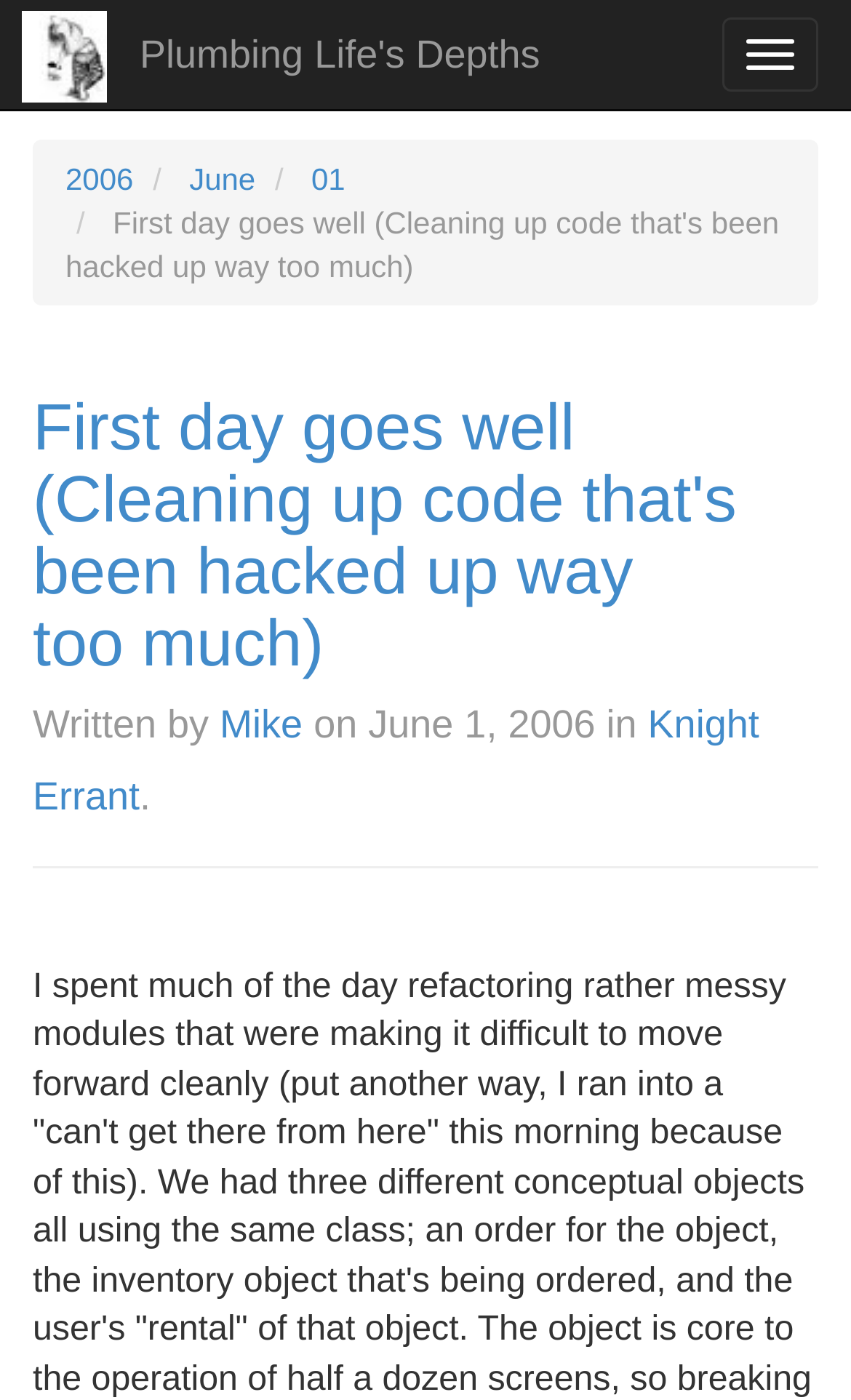Given the element description March 2023, identify the bounding box coordinates for the UI element on the webpage screenshot. The format should be (top-left x, top-left y, bottom-right x, bottom-right y), with values between 0 and 1.

None